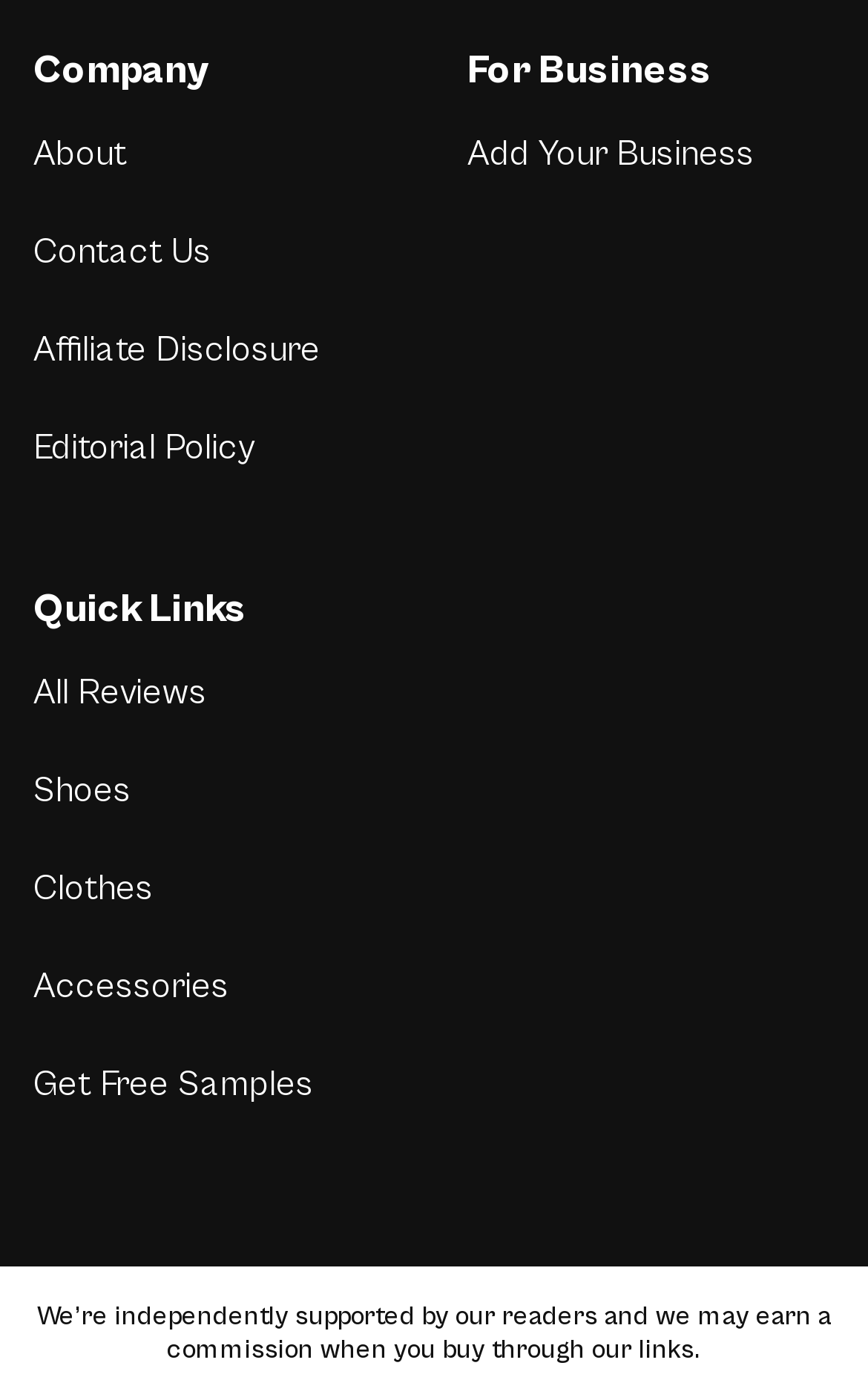How does the website earn money?
Give a comprehensive and detailed explanation for the question.

The website earns money through commission, as indicated by the static text 'We’re independently supported by our readers and we may earn a commission when you buy through our links', which suggests that the website earns a commission for each sale made through its affiliate links.